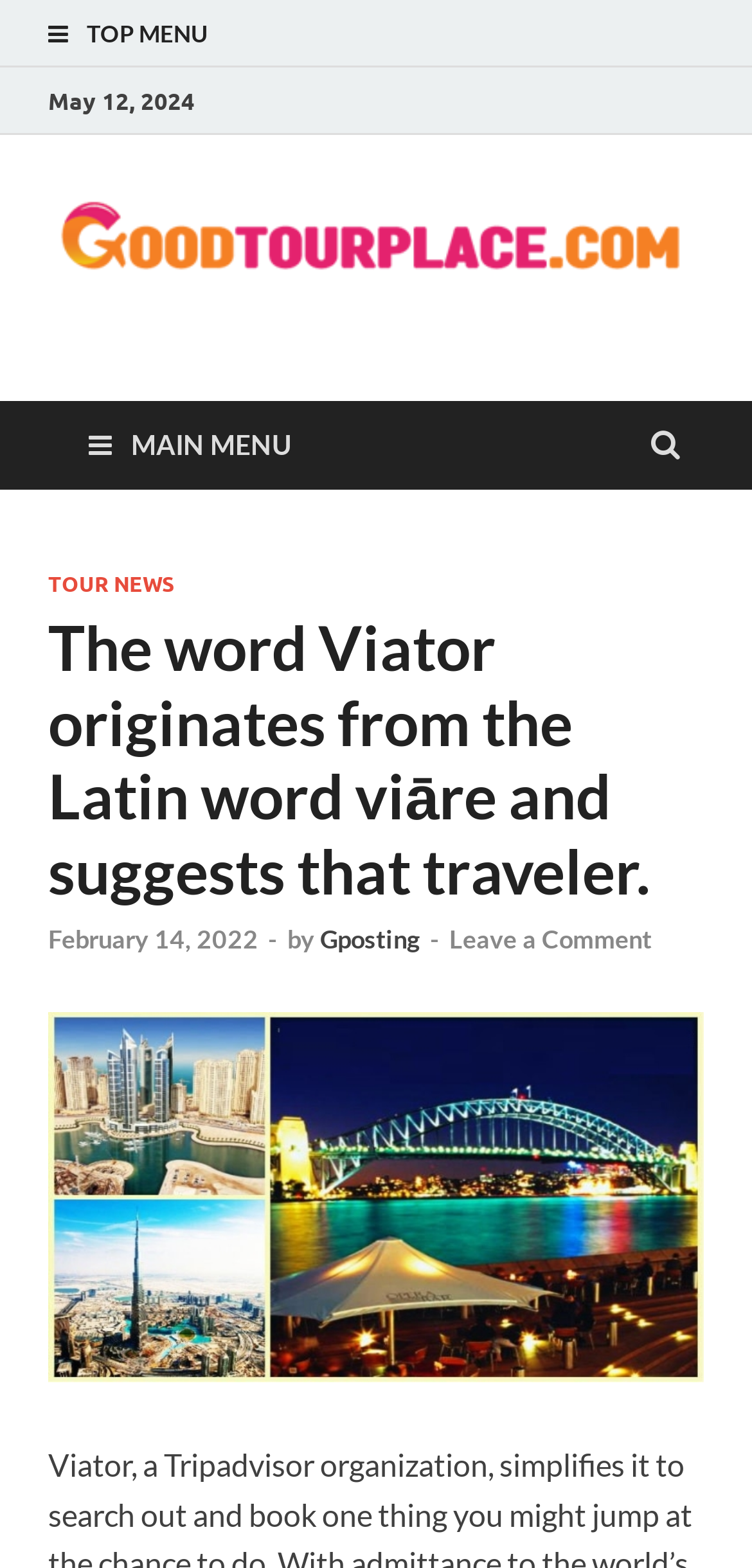How many sections are there in the MAIN MENU?
Deliver a detailed and extensive answer to the question.

I analyzed the MAIN MENU section and found that it contains only one section, which is indicated by the HeaderAsNonLandmark element with bounding box coordinates [0.064, 0.361, 0.936, 0.613].